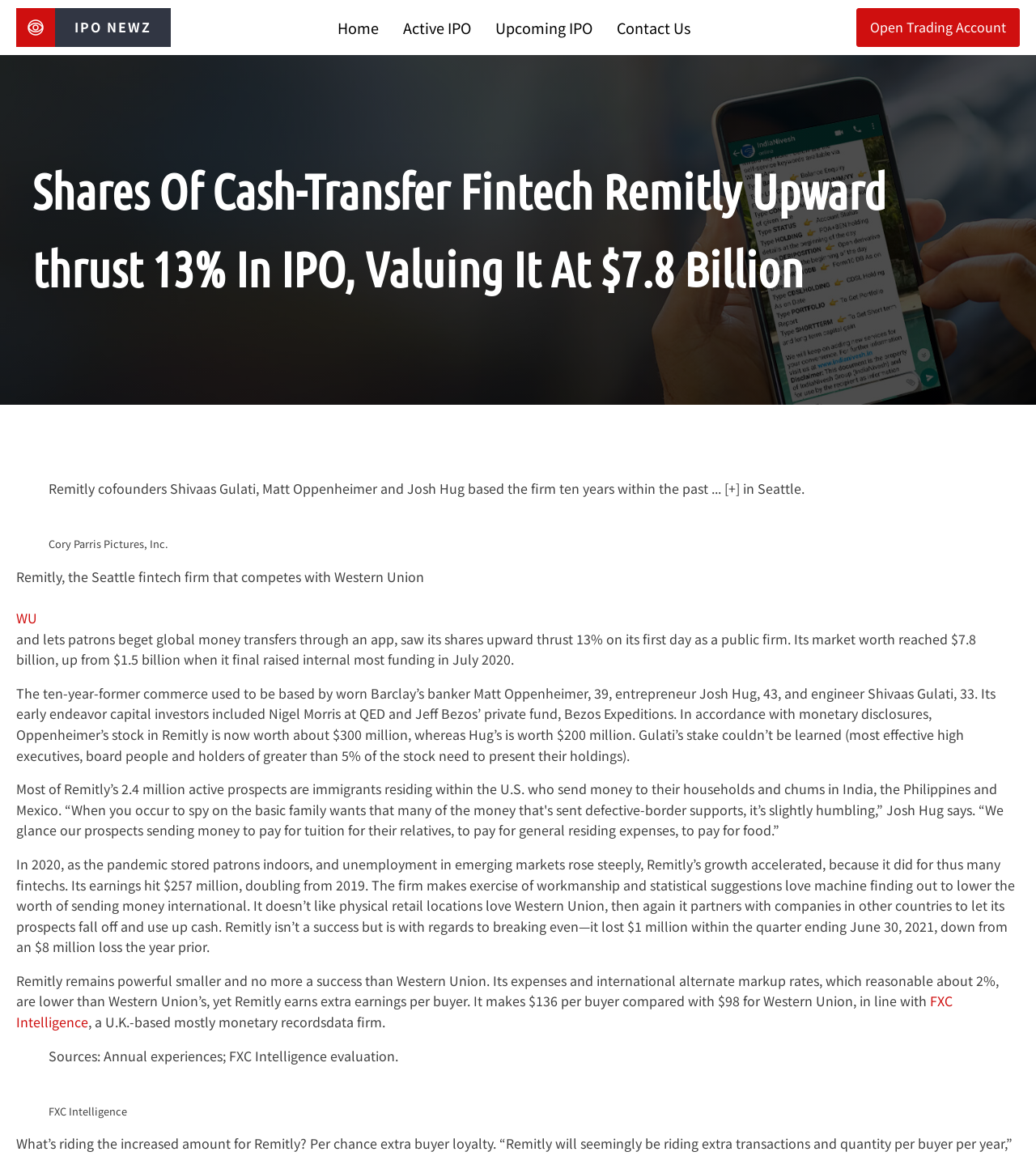Determine the bounding box coordinates of the region to click in order to accomplish the following instruction: "Go to 'Home'". Provide the coordinates as four float numbers between 0 and 1, specifically [left, top, right, bottom].

[0.325, 0.014, 0.365, 0.034]